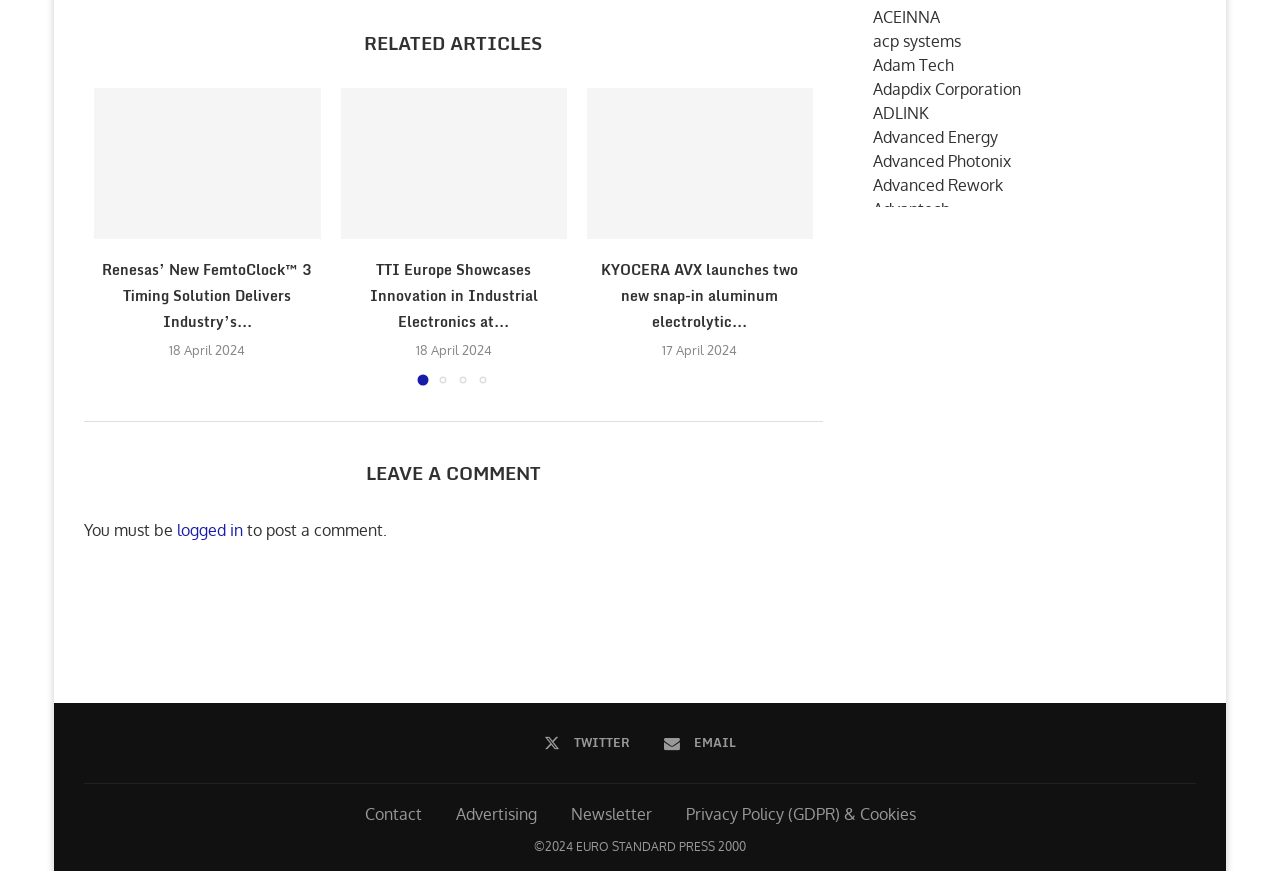What is the date of the second article?
Refer to the screenshot and respond with a concise word or phrase.

18 April 2024